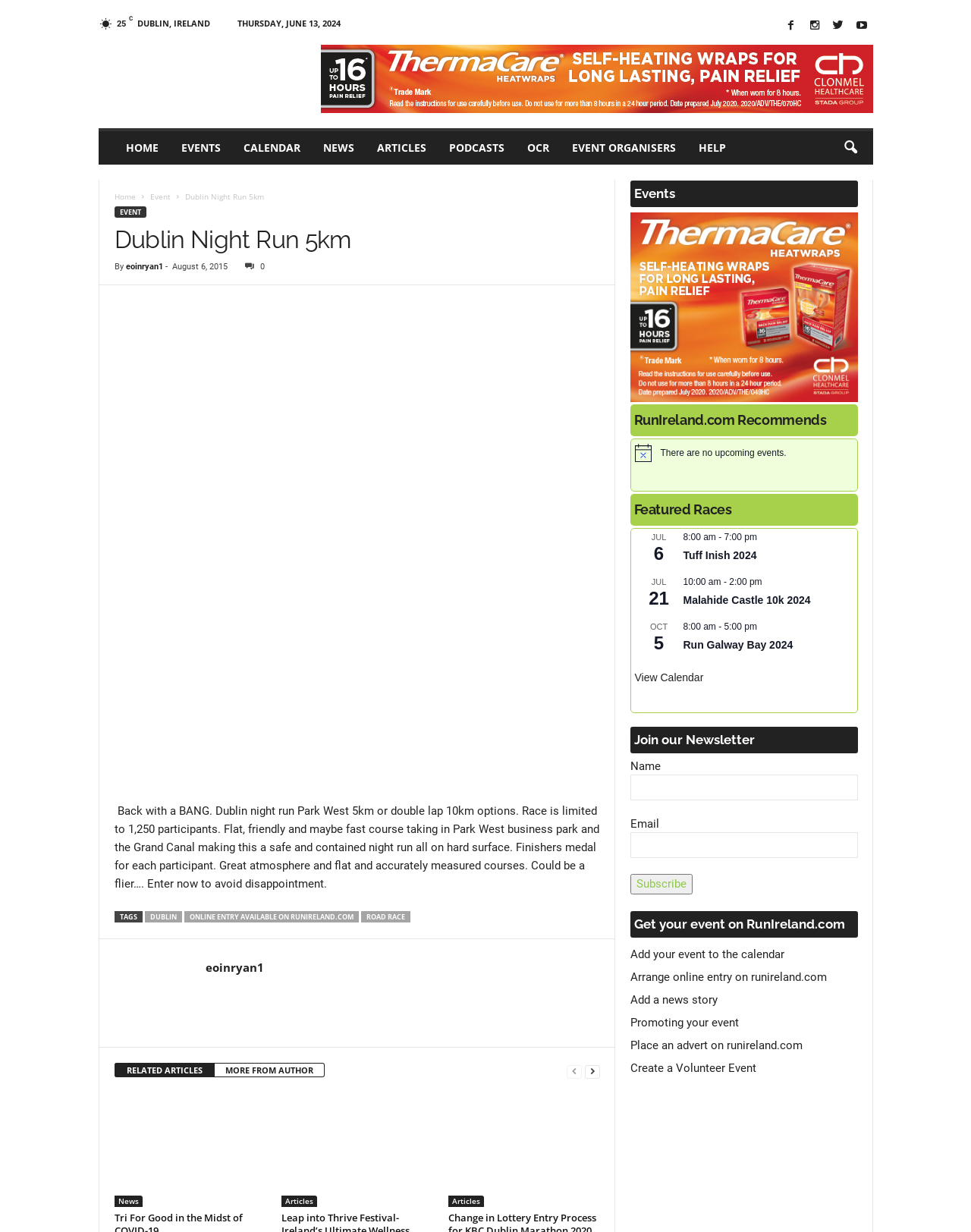Kindly respond to the following question with a single word or a brief phrase: 
What is the surface type of the course?

hard surface